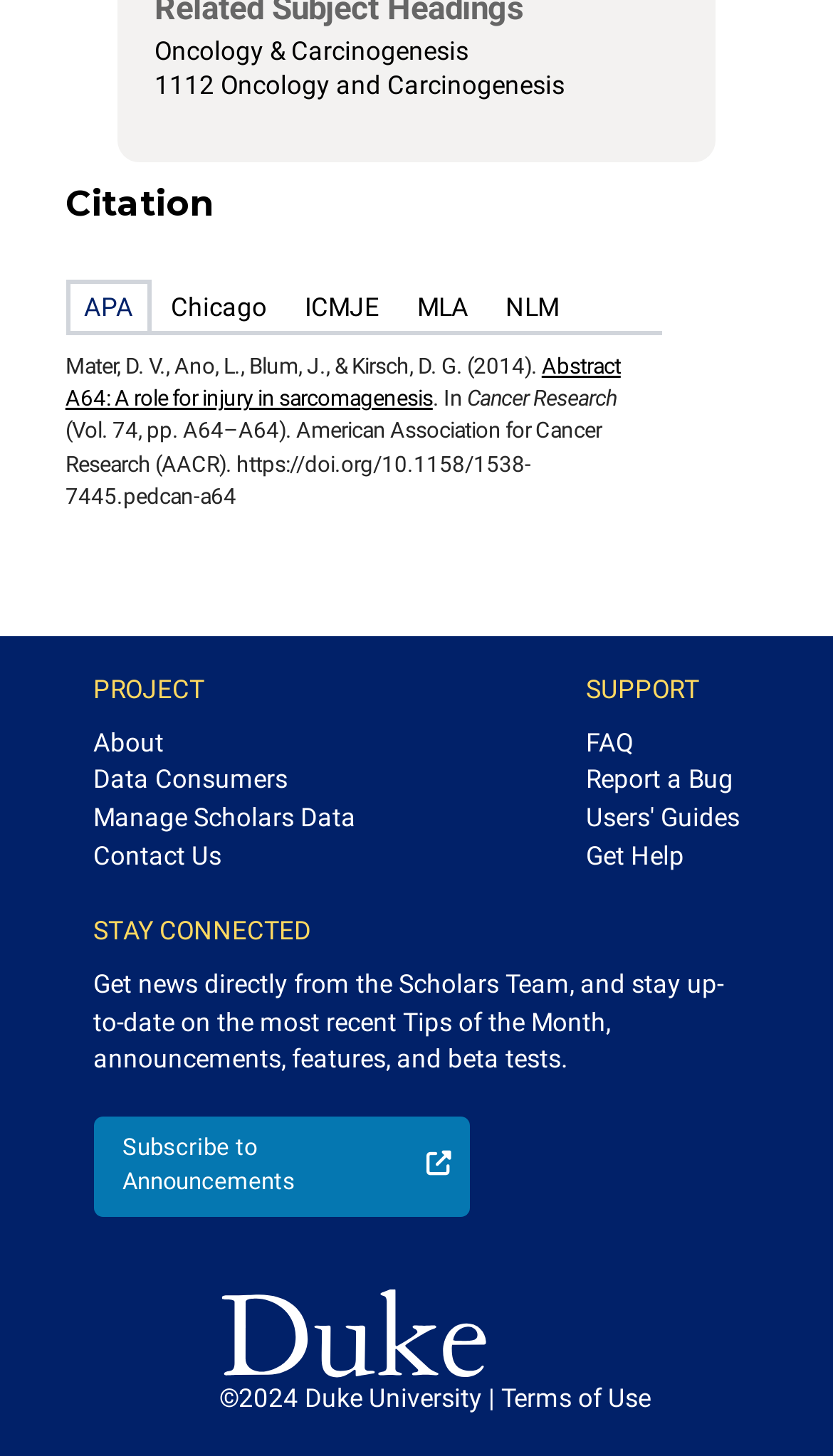What is the volume number of the journal where the research paper was published?
Please answer the question with as much detail and depth as you can.

I found the volume number of the journal by looking at the text content of the static text element '(Vol. 74, pp. A64–A64)' located below the 'Citation' heading. This text suggests that the research paper was published in volume 74 of the journal.